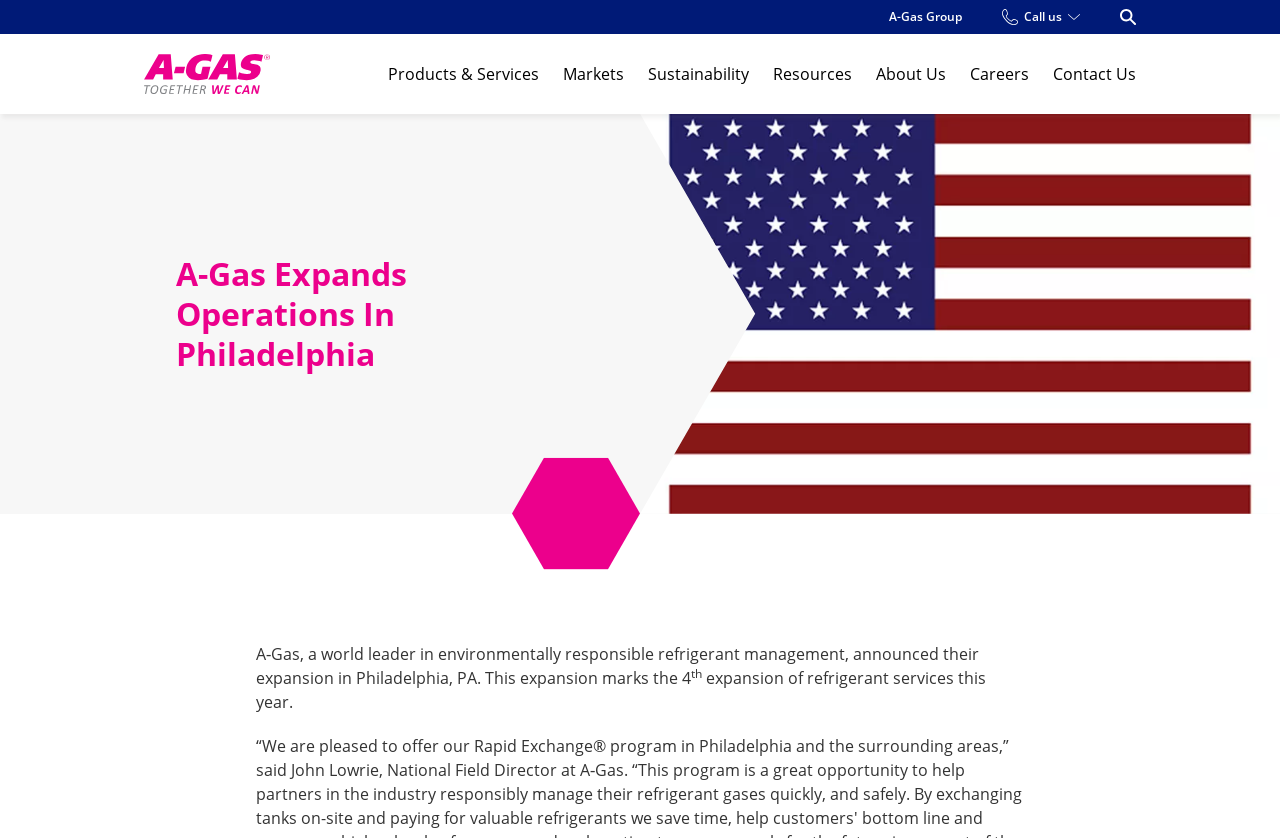What is the purpose of the button on the top right?
Utilize the image to construct a detailed and well-explained answer.

I examined the top right corner of the webpage and found a button with an image of a phone and the text 'Call us'. This suggests that the purpose of the button is to allow users to call the company.